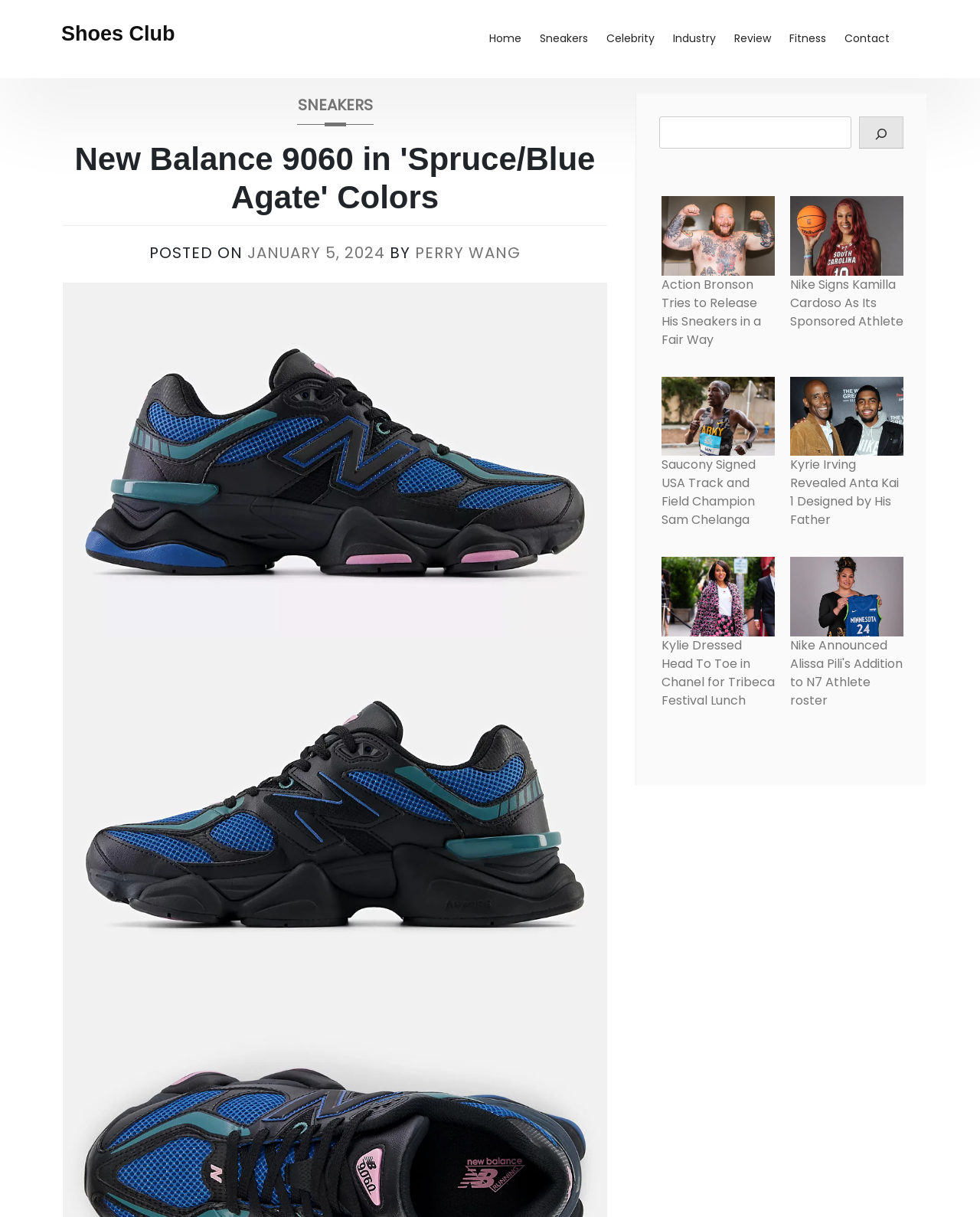Identify the main title of the webpage and generate its text content.

New Balance 9060 in 'Spruce/Blue Agate' Colors